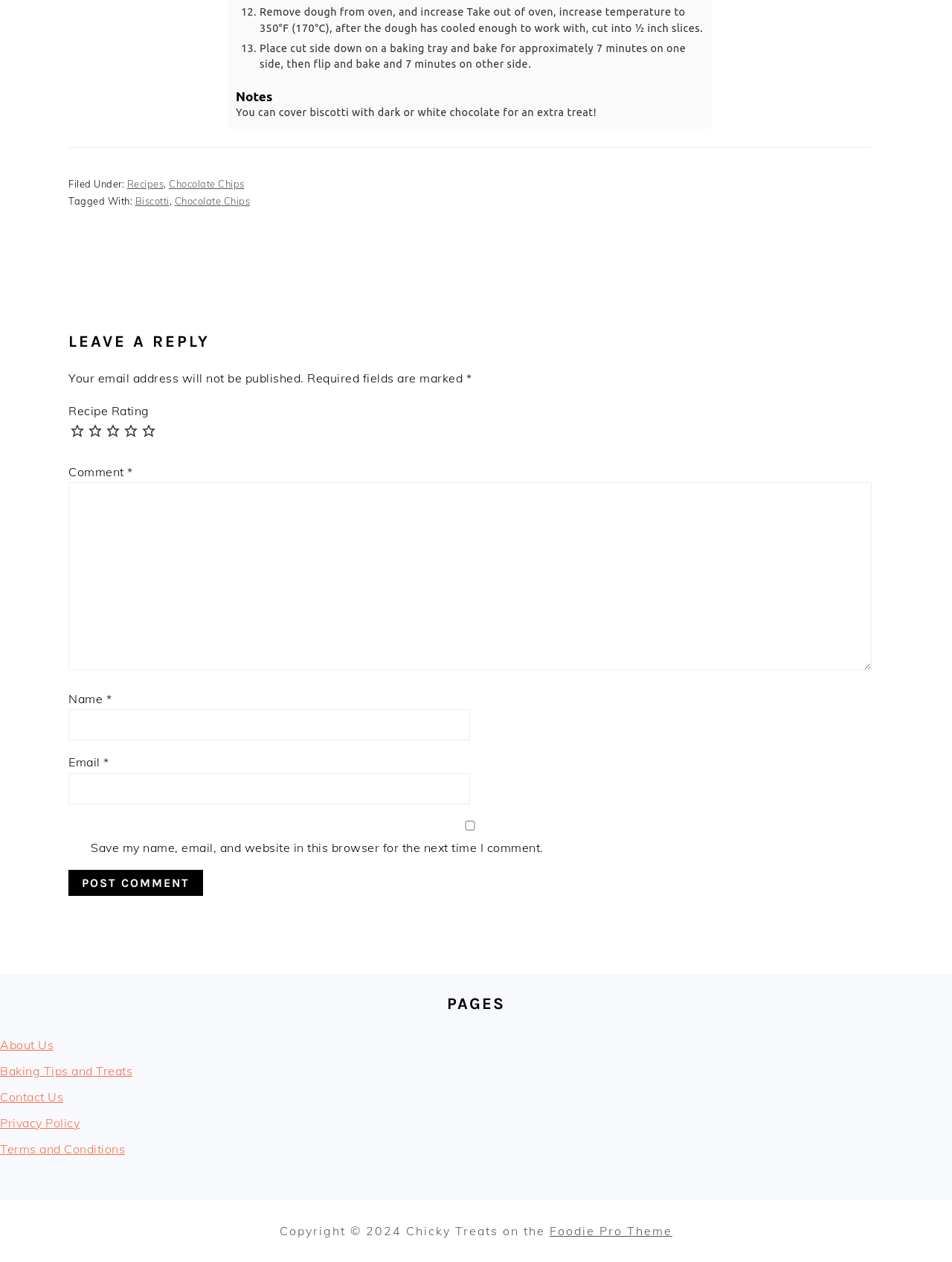What is the temperature to increase to?
Provide a short answer using one word or a brief phrase based on the image.

350°F (170°С)